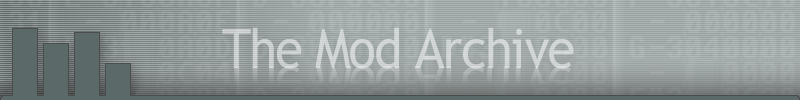What do the graphic elements on the background resemble?
Look at the screenshot and provide an in-depth answer.

According to the caption, the graphic elements on the background are 'reminiscent of music equalizers or waveforms', suggesting that they resemble these musical elements.